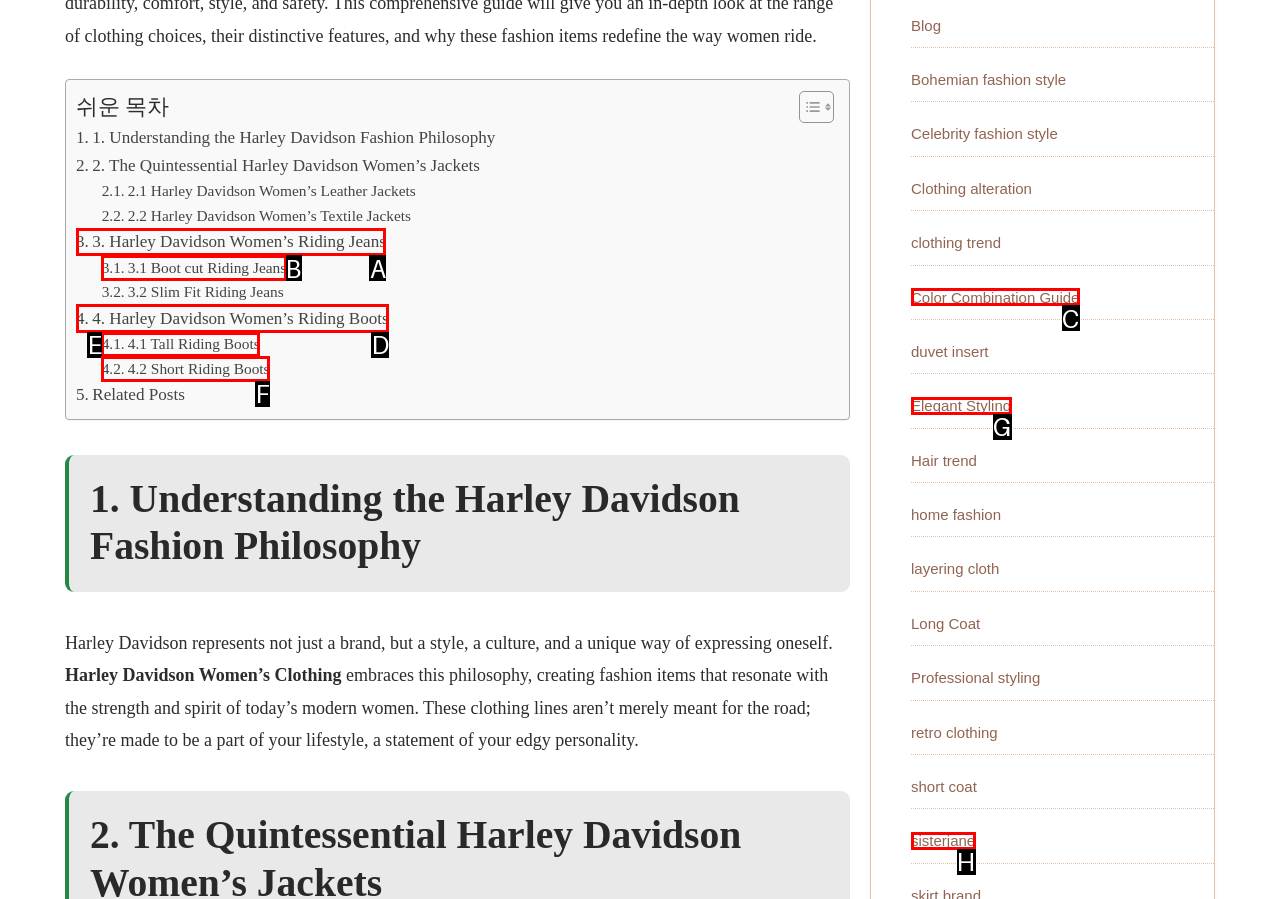Which option corresponds to the following element description: 4.2 Short Riding Boots?
Please provide the letter of the correct choice.

F